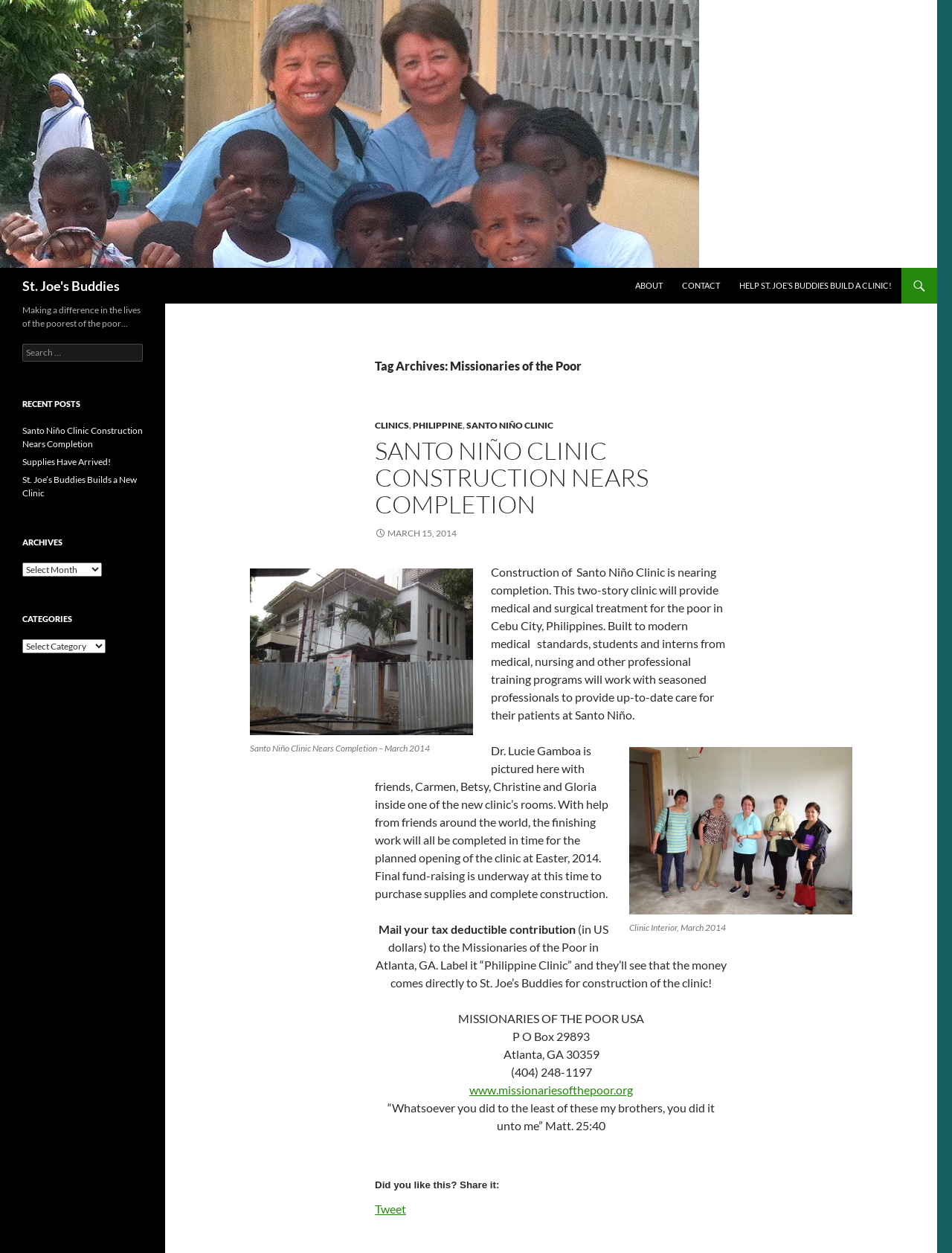Indicate the bounding box coordinates of the element that needs to be clicked to satisfy the following instruction: "Read the 'Smart Applications and Data Analysis for Smart Cities' article". The coordinates should be four float numbers between 0 and 1, i.e., [left, top, right, bottom].

None